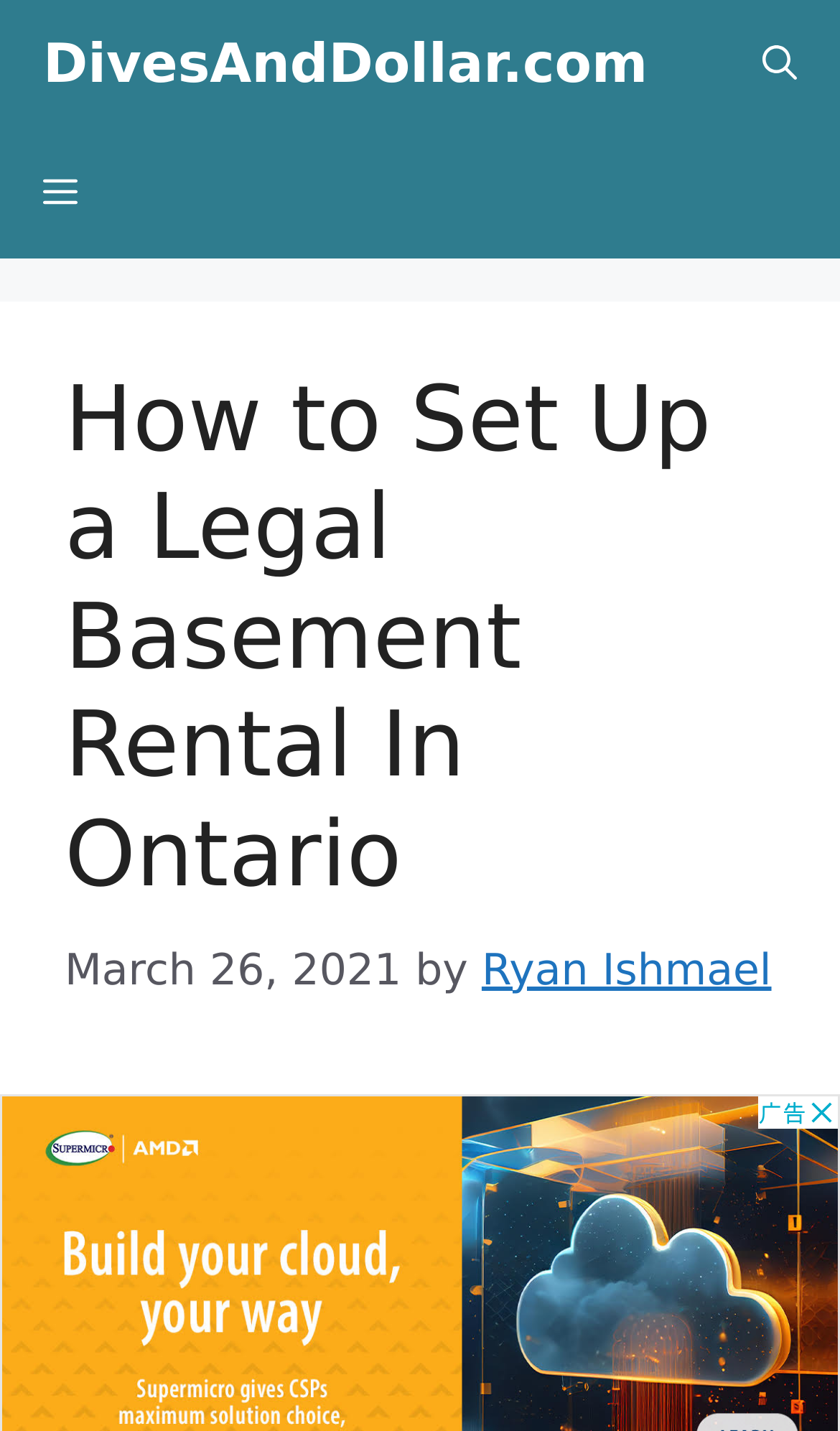What is the website's name?
Provide an in-depth and detailed answer to the question.

I found the website's name by looking at the link element at the top of the page, which contains the text 'DivesAndDollar.com'.